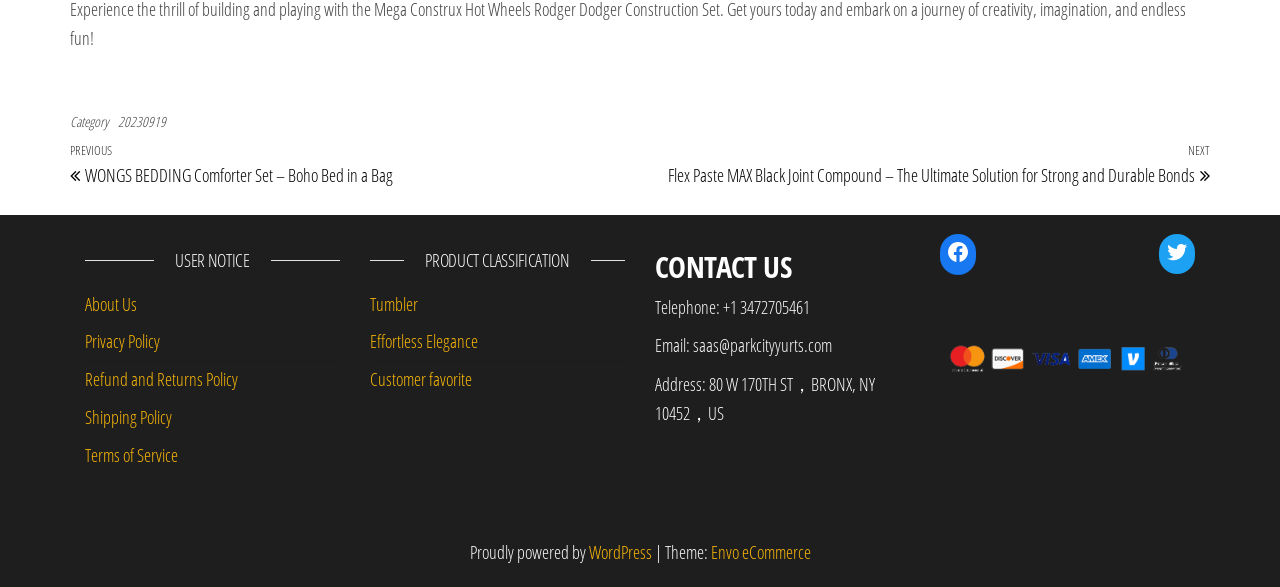Please provide a comprehensive response to the question below by analyzing the image: 
What is the title of the previous post?

The webpage has a 'Previous Post' link element with the text 'WONGS BEDDING Comforter Set – Boho Bed in a Bag', which is the title of the previous post.